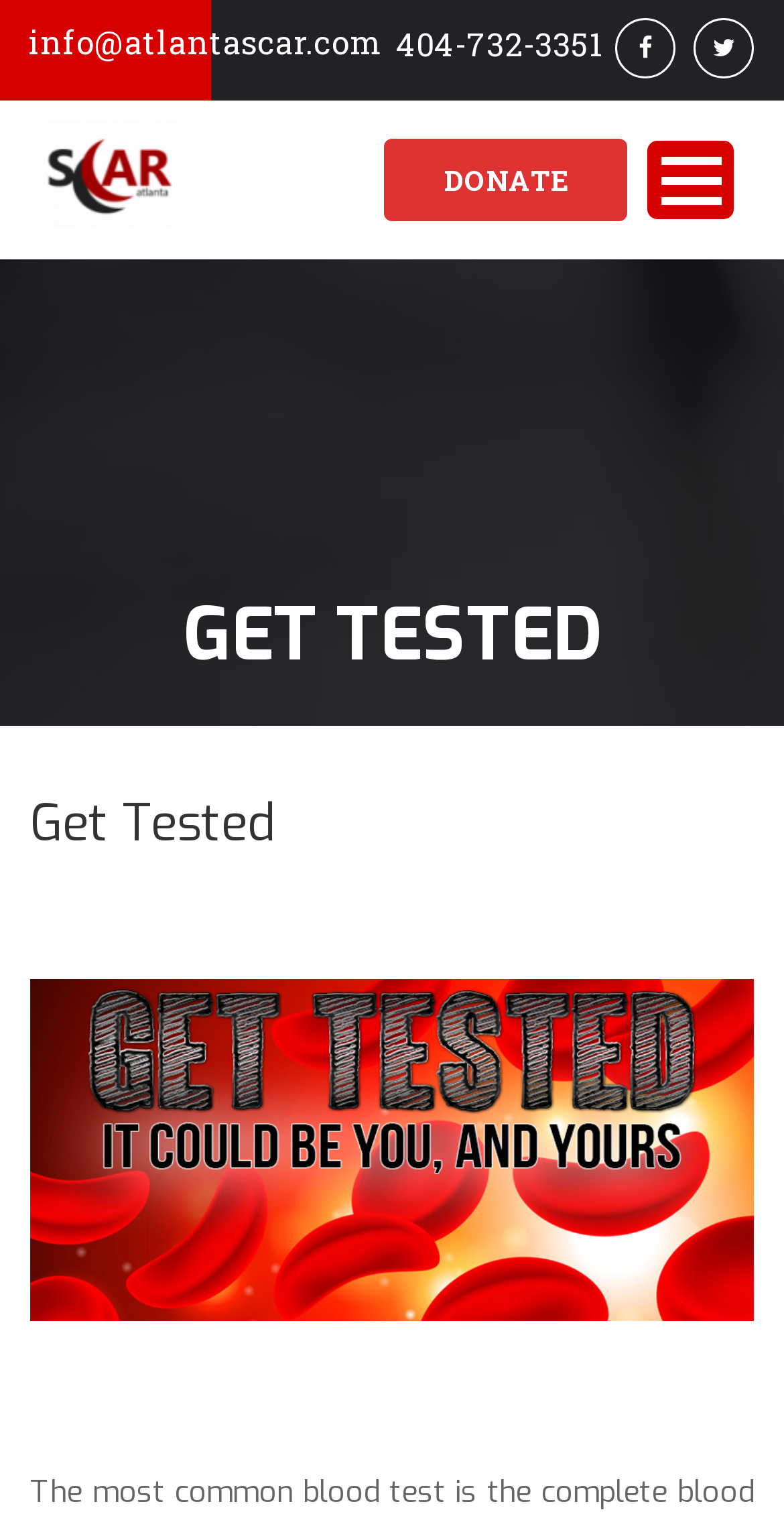Find the bounding box coordinates of the element I should click to carry out the following instruction: "Call the phone number".

[0.505, 0.015, 0.769, 0.042]